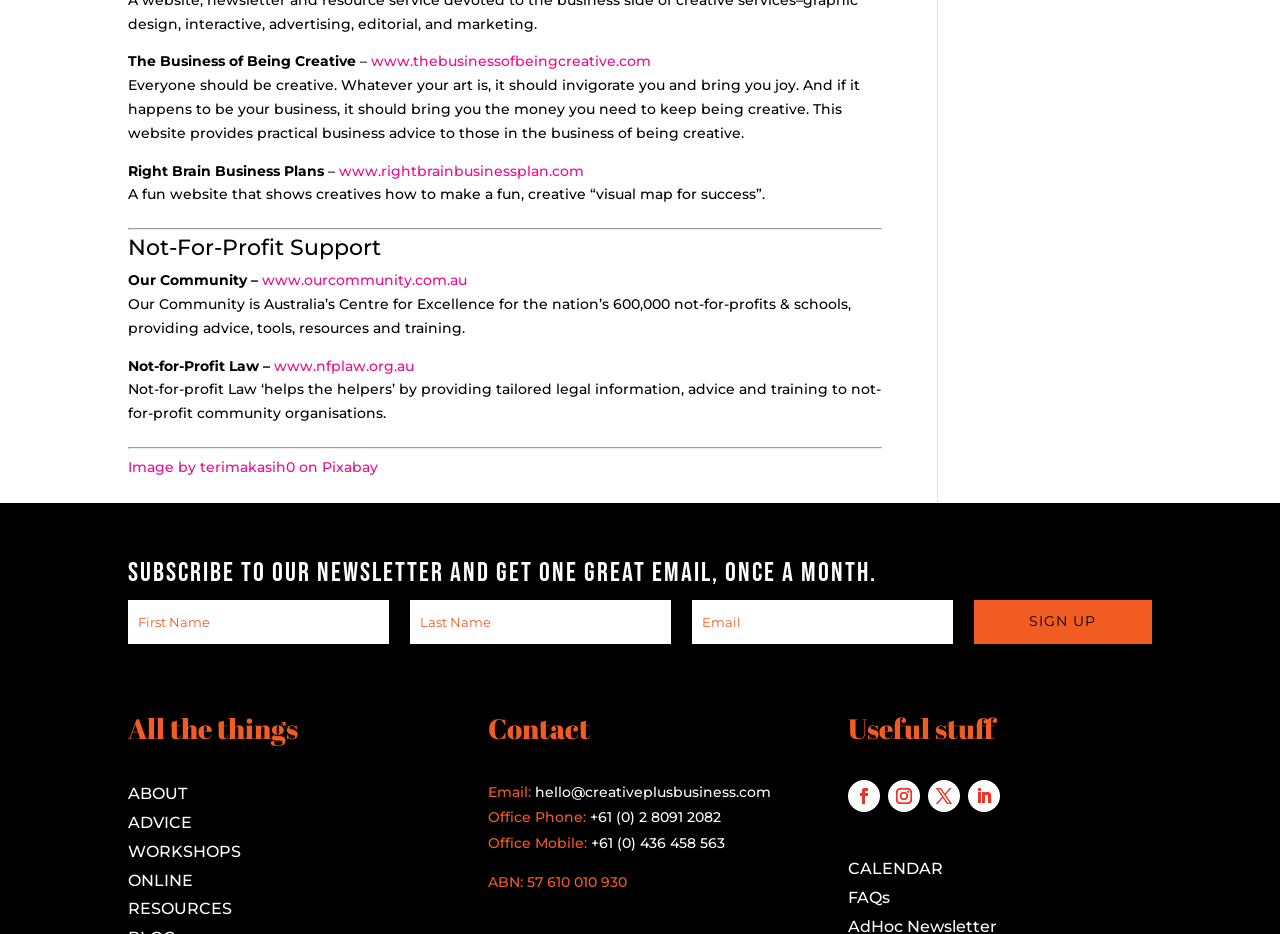Please find the bounding box for the UI component described as follows: "name="et_pb_signup_lastname" placeholder="Last Name"".

[0.32, 0.642, 0.524, 0.689]